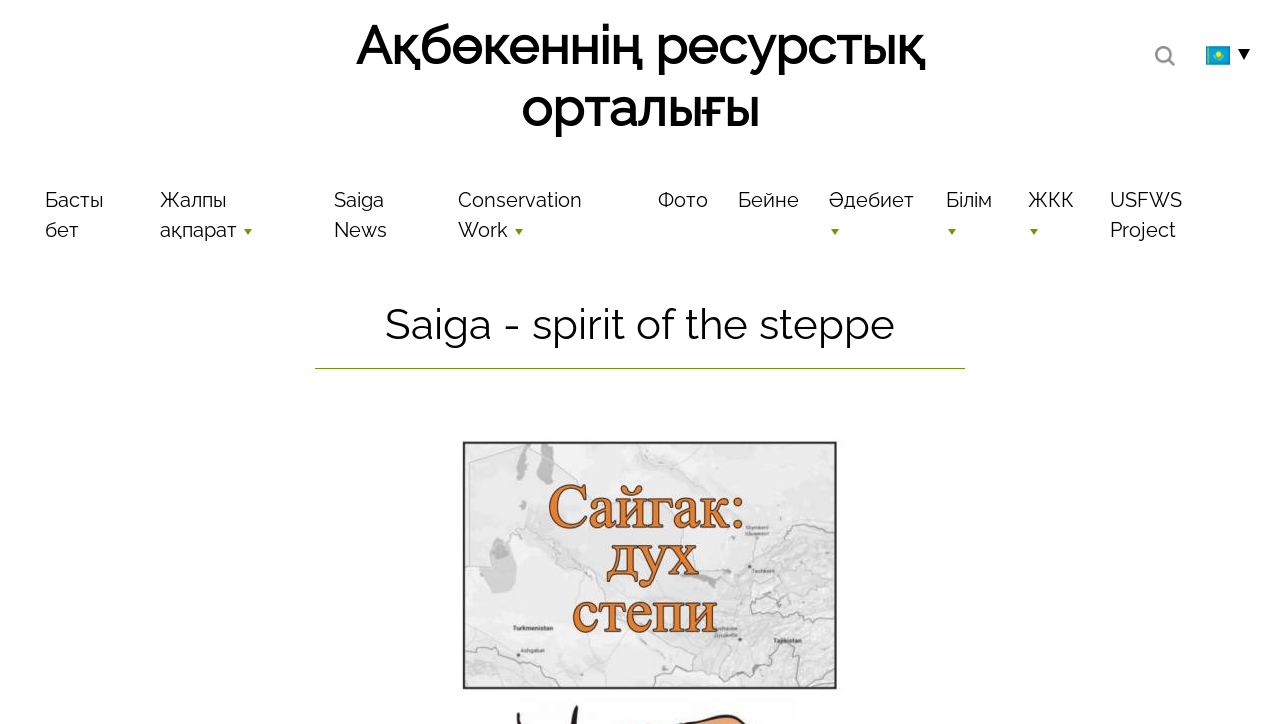Answer the question briefly using a single word or phrase: 
What is the theme of the webpage?

Saiga conservation